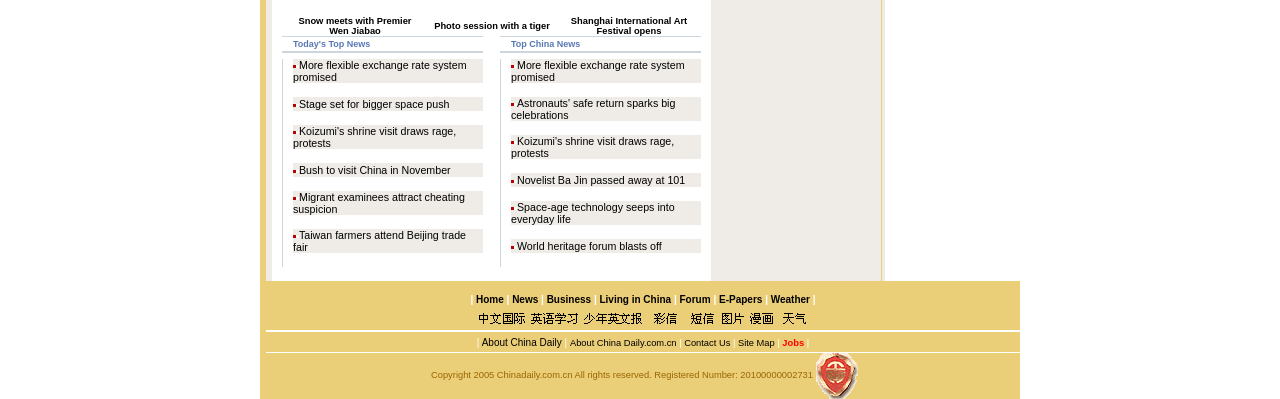What is the topic of the news article in the first row?
Give a one-word or short-phrase answer derived from the screenshot.

Snow meets with Premier Wen Jiabao